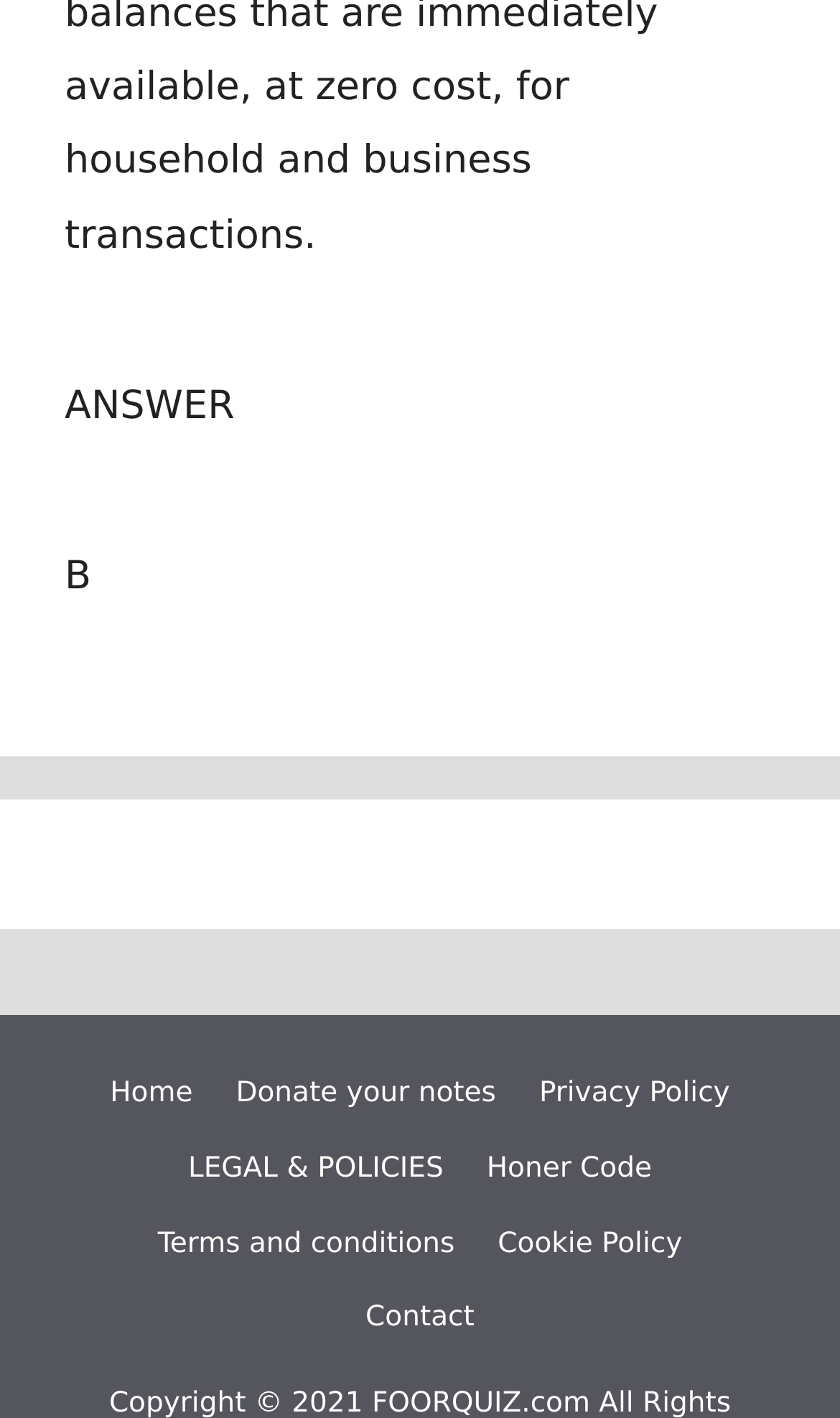Bounding box coordinates are specified in the format (top-left x, top-left y, bottom-right x, bottom-right y). All values are floating point numbers bounded between 0 and 1. Please provide the bounding box coordinate of the region this sentence describes: Home

[0.131, 0.76, 0.229, 0.783]